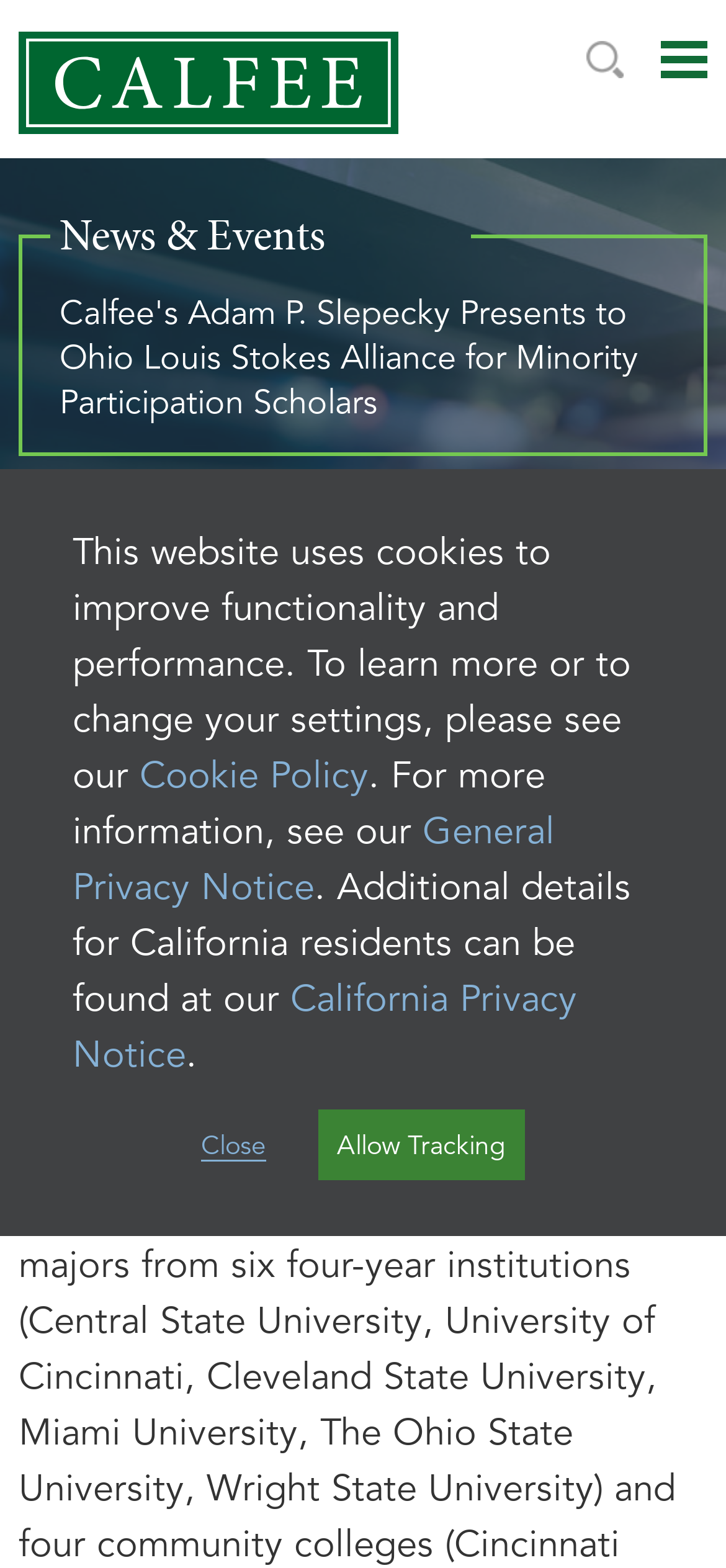Provide the bounding box coordinates of the section that needs to be clicked to accomplish the following instruction: "Read about Adam P. Slepecky's presentation."

[0.026, 0.453, 0.741, 0.518]